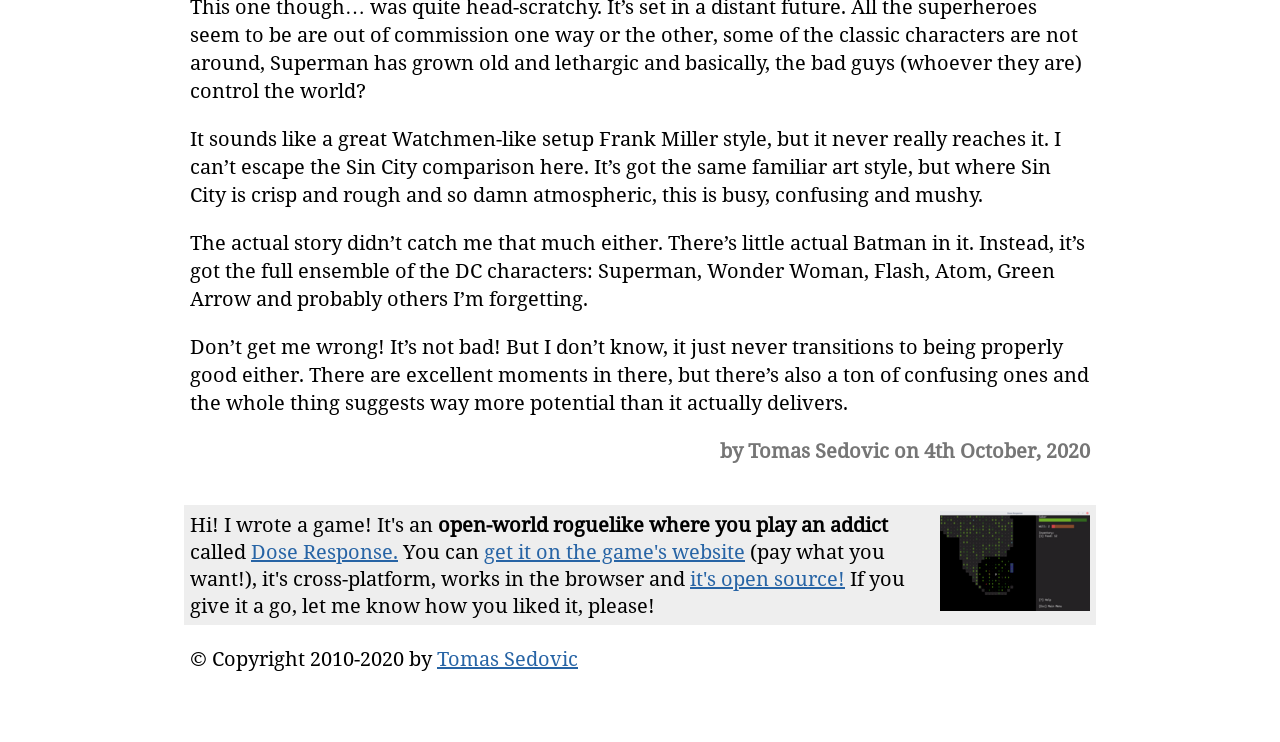Locate the bounding box of the UI element based on this description: "Reality Tv Star". Provide four float numbers between 0 and 1 as [left, top, right, bottom].

None